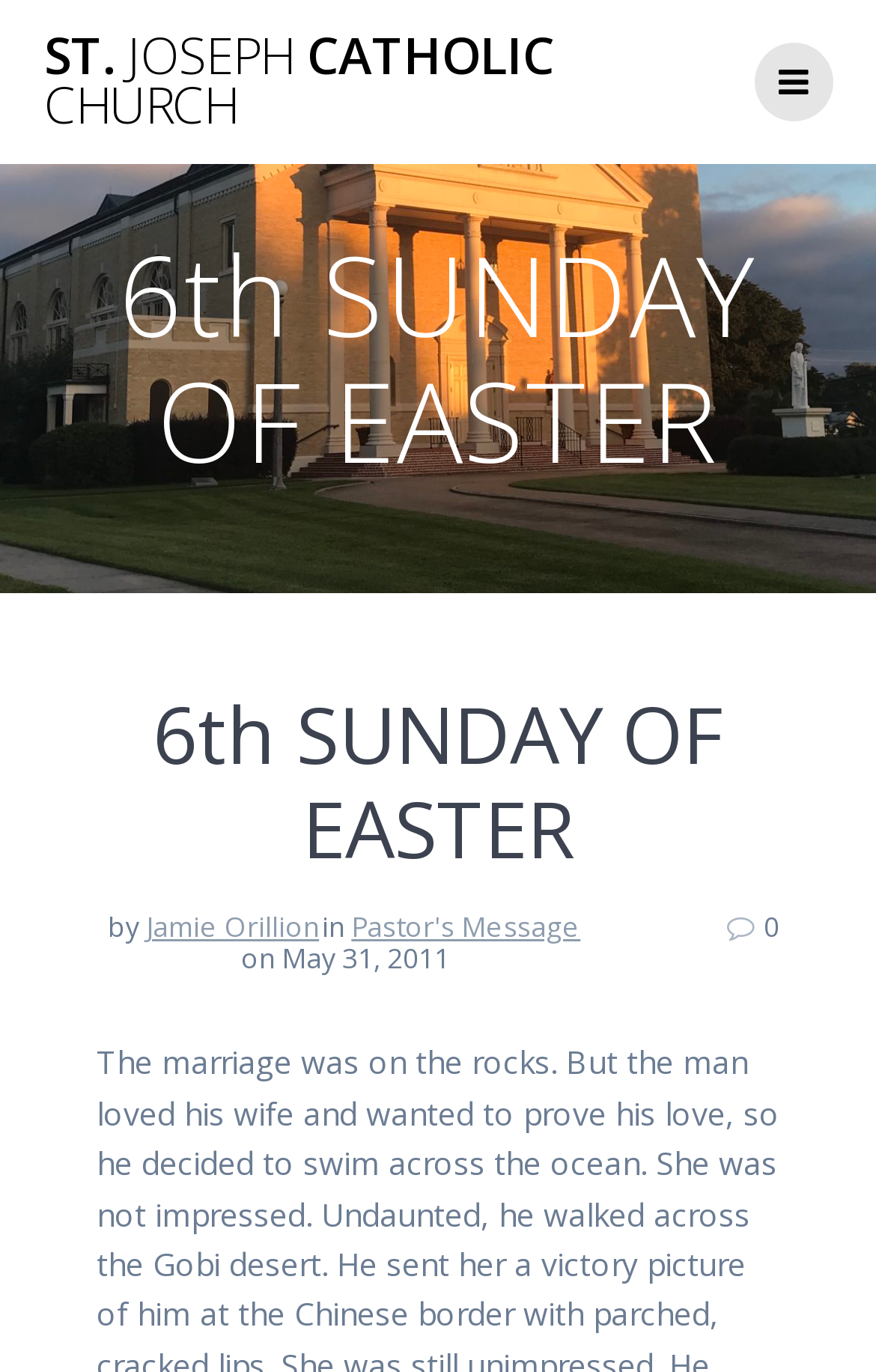Give a concise answer using only one word or phrase for this question:
What is the symbol at the top right corner of the webpage?

Faith symbol